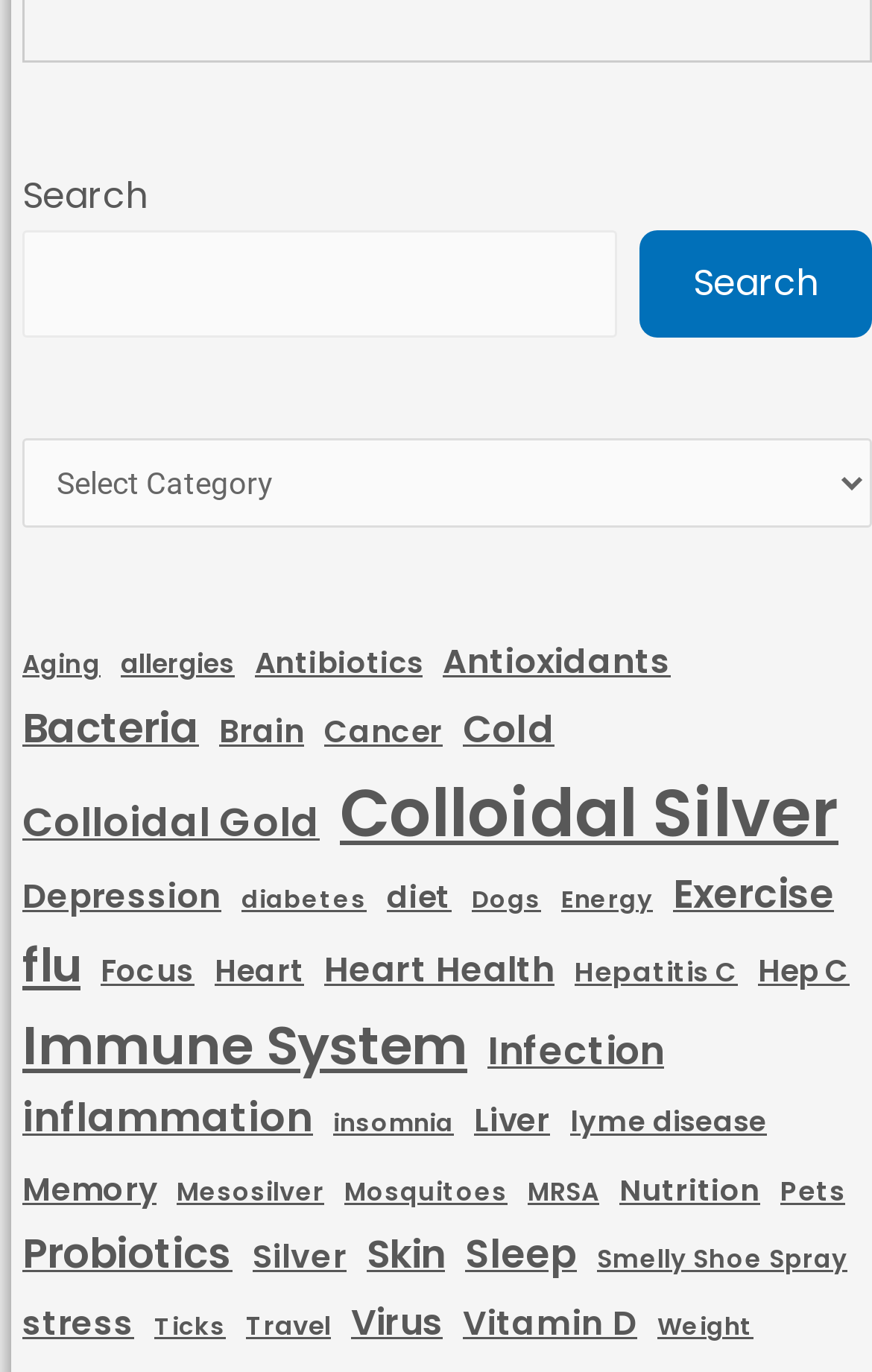Find the bounding box coordinates of the element I should click to carry out the following instruction: "Select a category".

[0.026, 0.319, 1.0, 0.385]